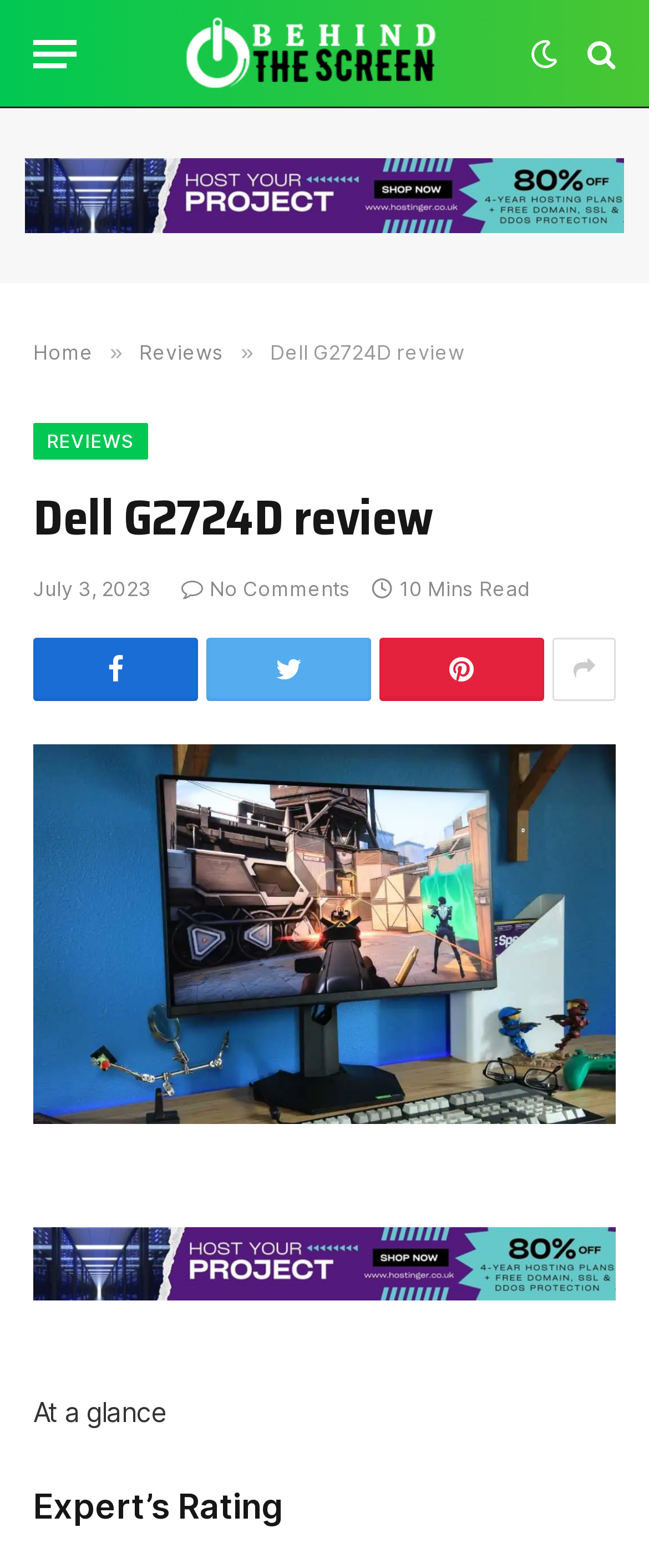What is the rating section title?
Refer to the image and provide a one-word or short phrase answer.

Expert’s Rating